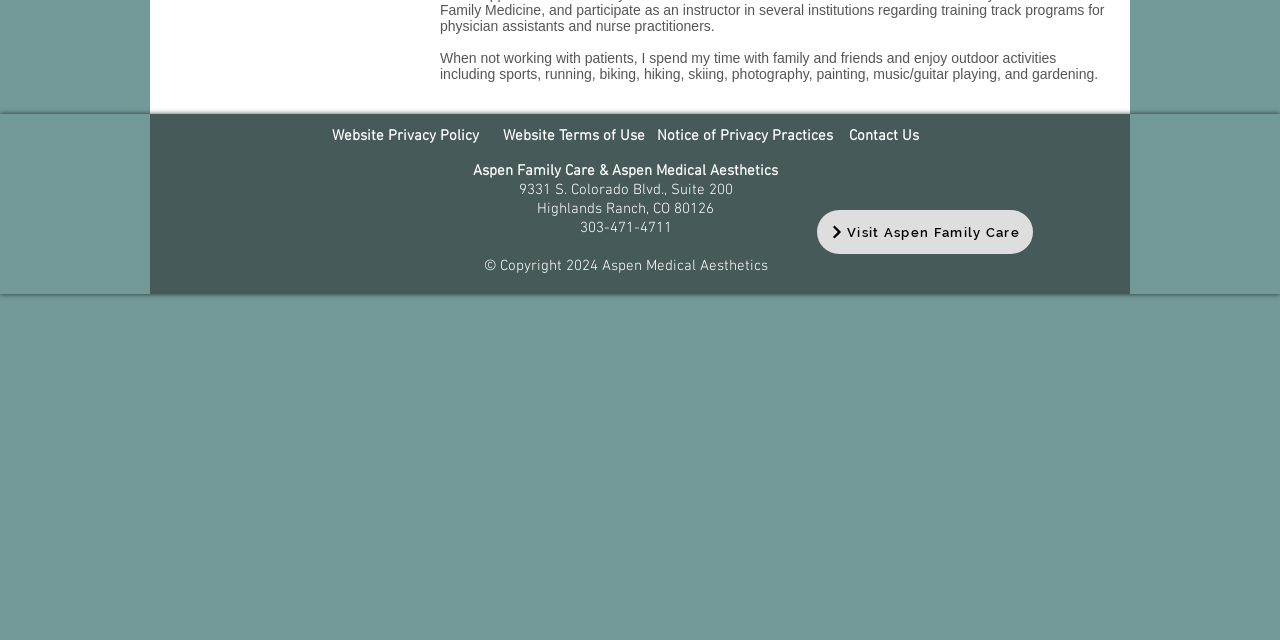Determine the bounding box coordinates for the UI element with the following description: "Aspen Medical Aesthetics". The coordinates should be four float numbers between 0 and 1, represented as [left, top, right, bottom].

[0.478, 0.253, 0.608, 0.278]